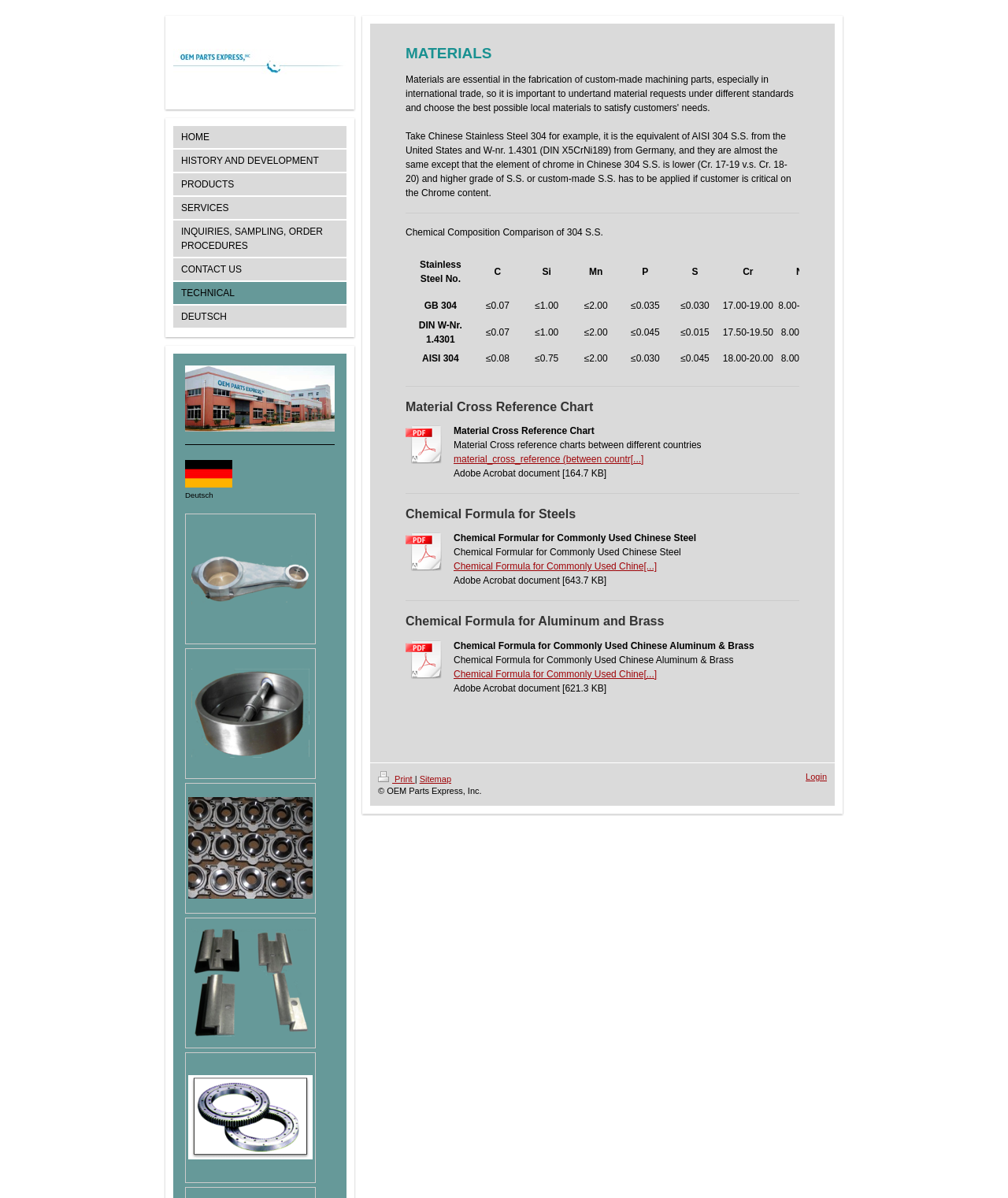Locate the bounding box of the UI element described in the following text: "material_cross_reference (between countr[...]".

[0.45, 0.379, 0.639, 0.388]